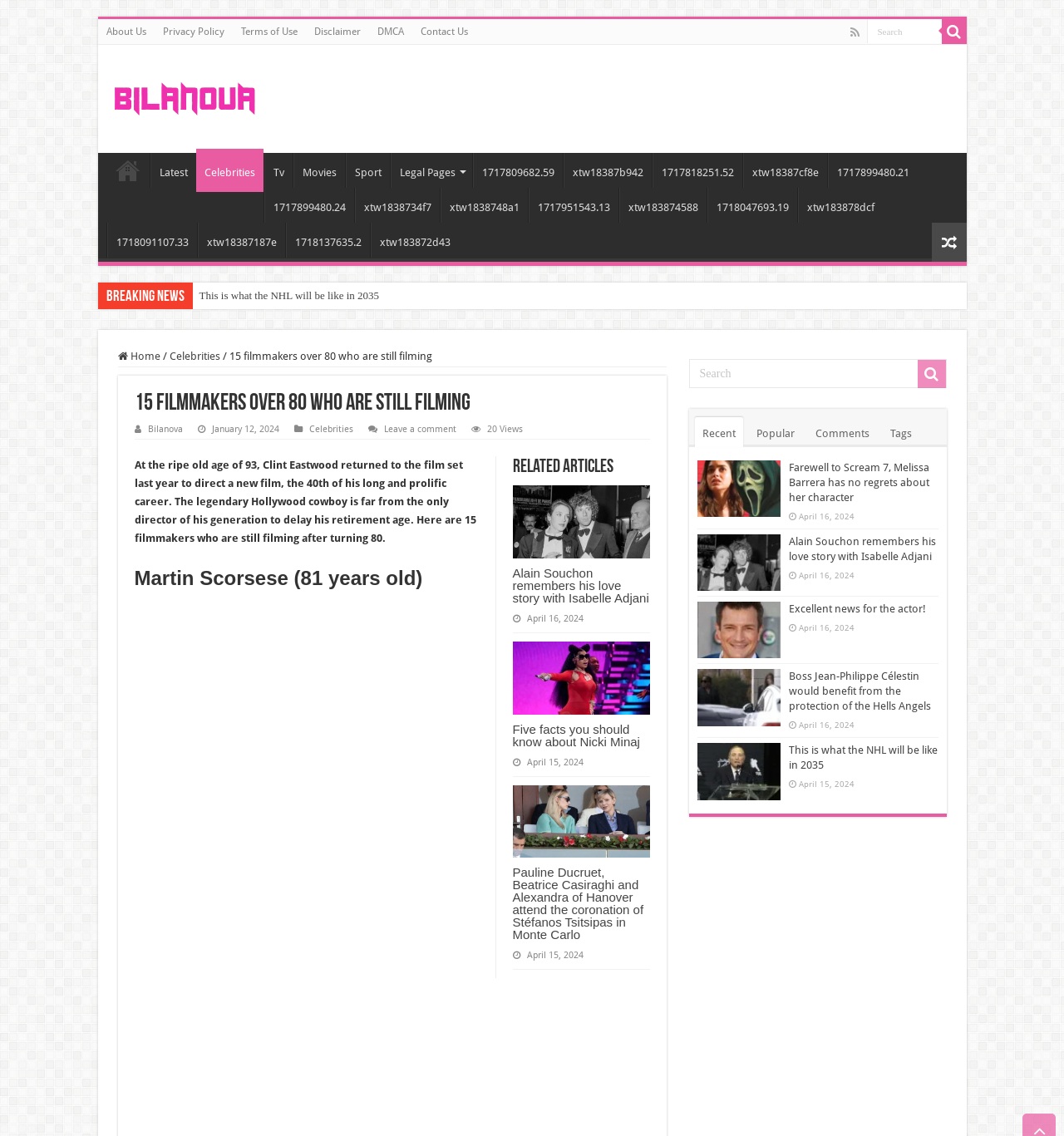Please extract the webpage's main title and generate its text content.

15 filmmakers over 80 who are still filming